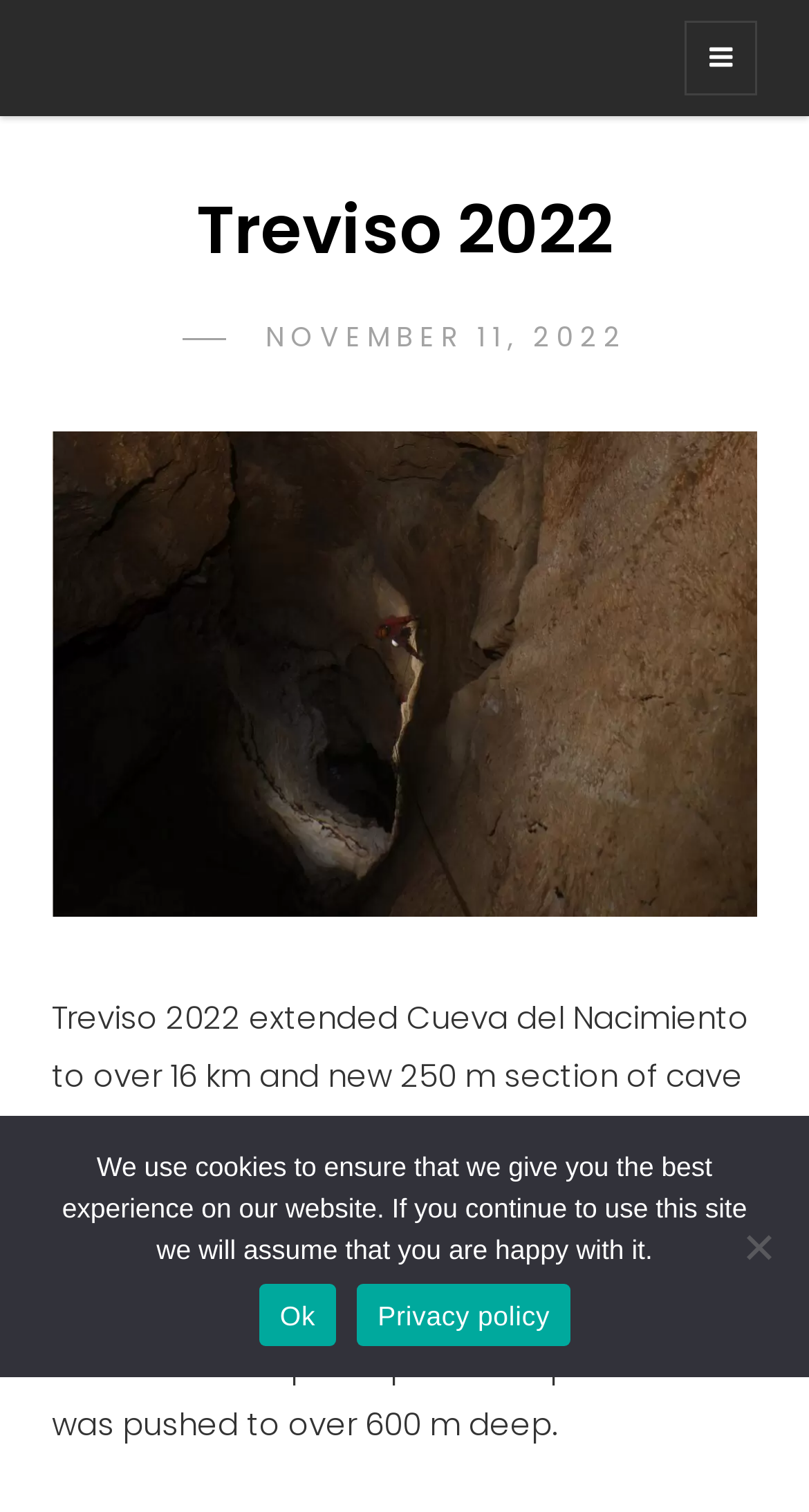Use a single word or phrase to respond to the question:
What is the name of the pothole?

Sistema Sara